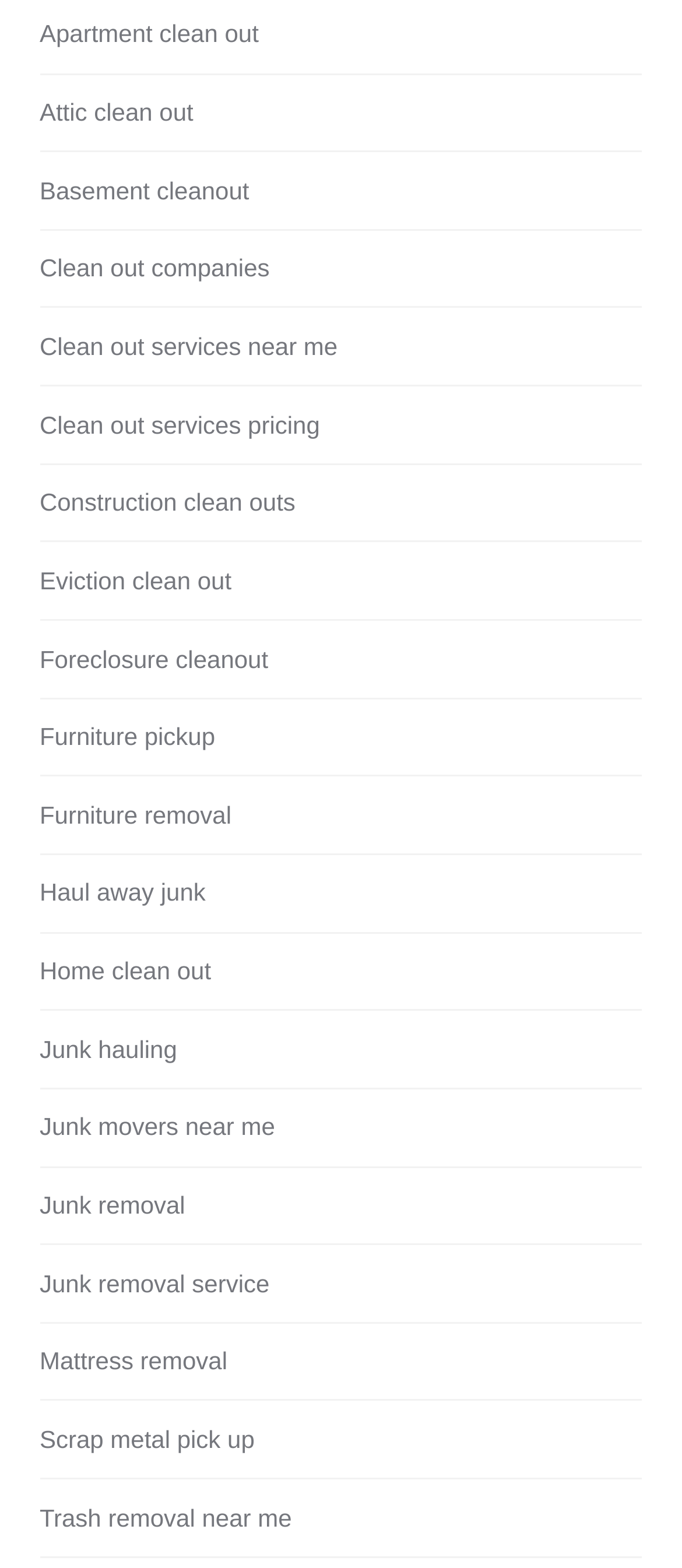Identify the bounding box coordinates of the region that needs to be clicked to carry out this instruction: "Click on 'Apartment clean out'". Provide these coordinates as four float numbers ranging from 0 to 1, i.e., [left, top, right, bottom].

[0.058, 0.009, 0.379, 0.035]